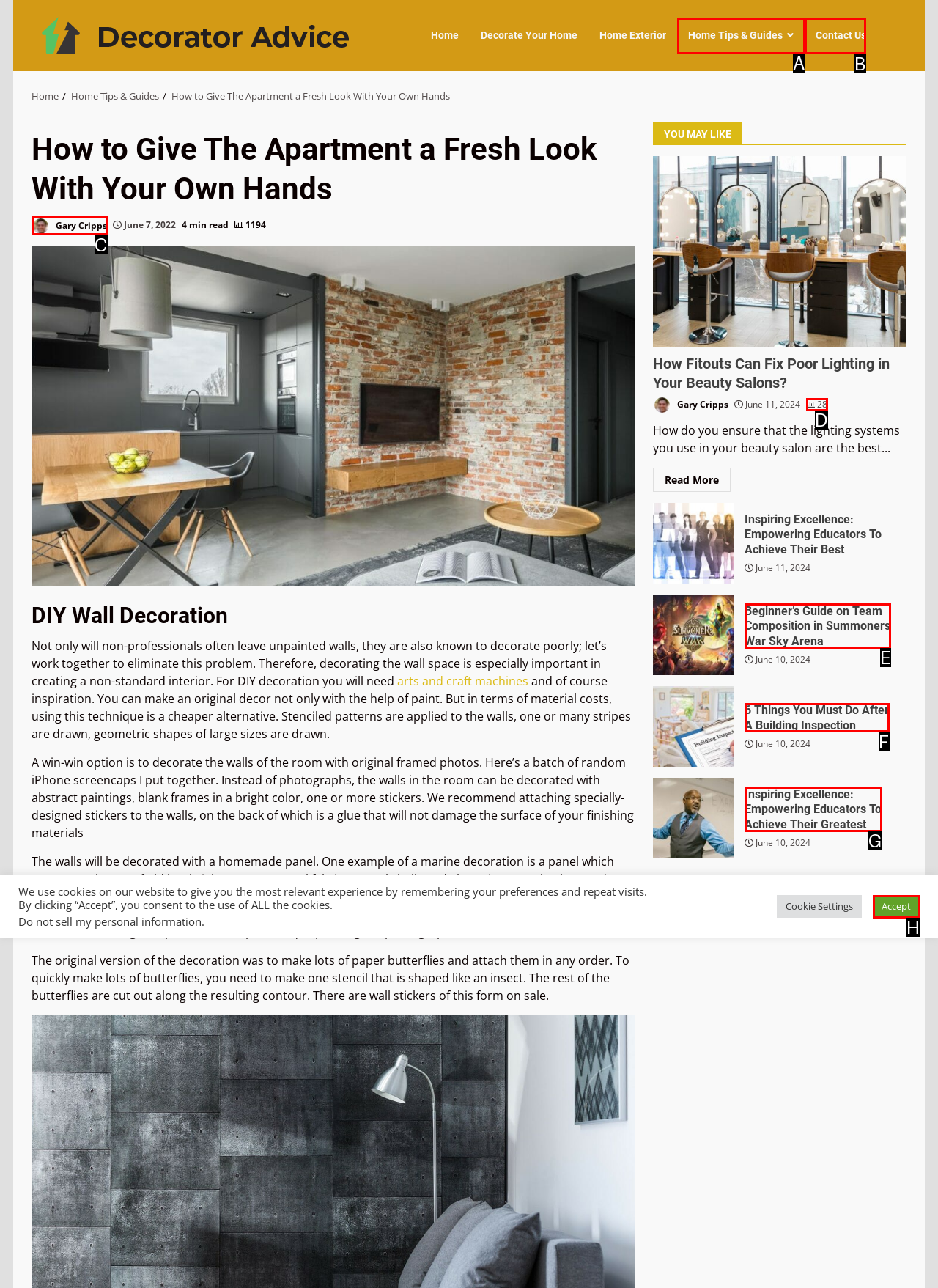Select the proper HTML element to perform the given task: Check the 'Contact Us' link Answer with the corresponding letter from the provided choices.

B